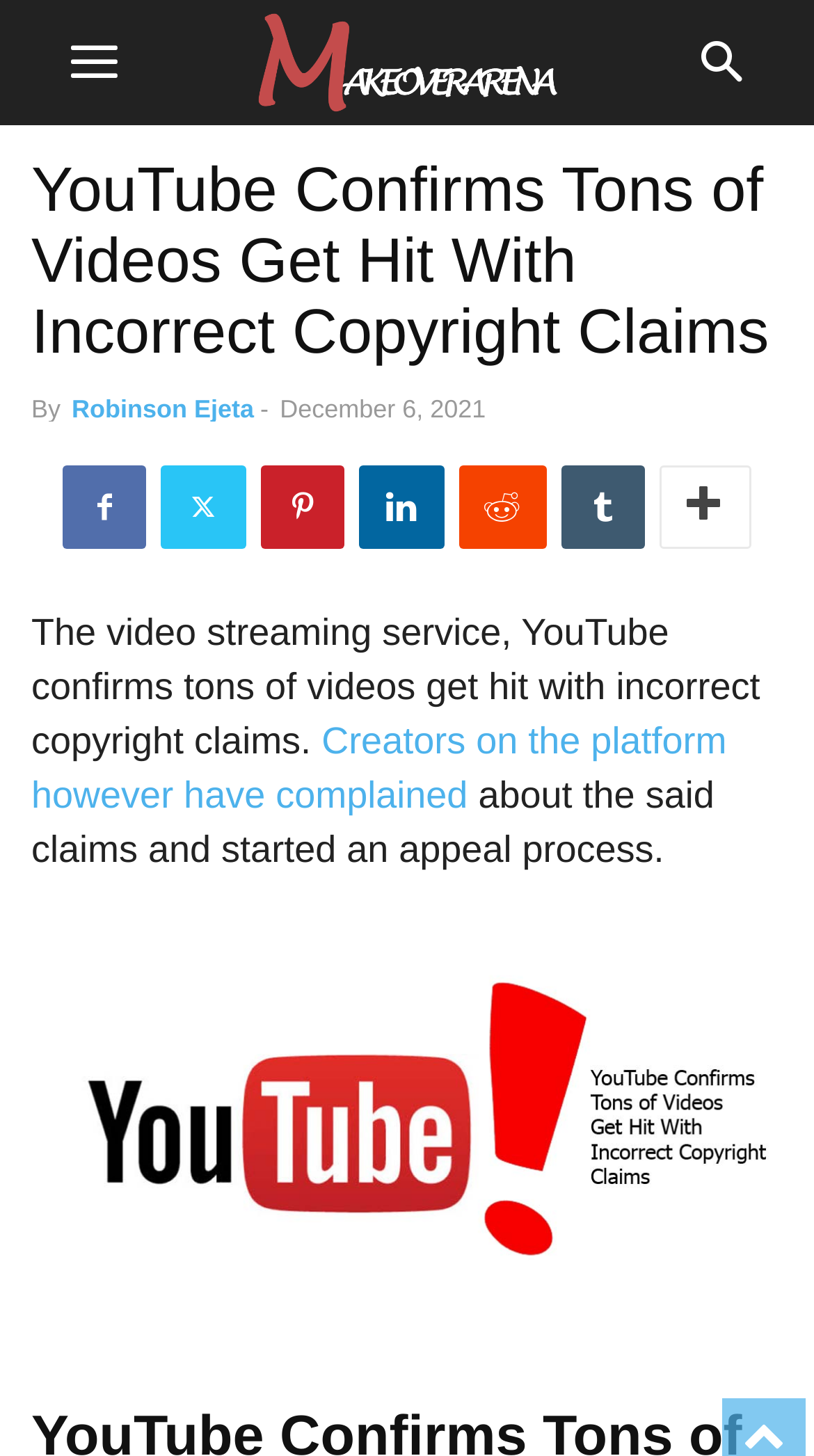Indicate the bounding box coordinates of the element that must be clicked to execute the instruction: "Click on the button with the  icon". The coordinates should be given as four float numbers between 0 and 1, i.e., [left, top, right, bottom].

None